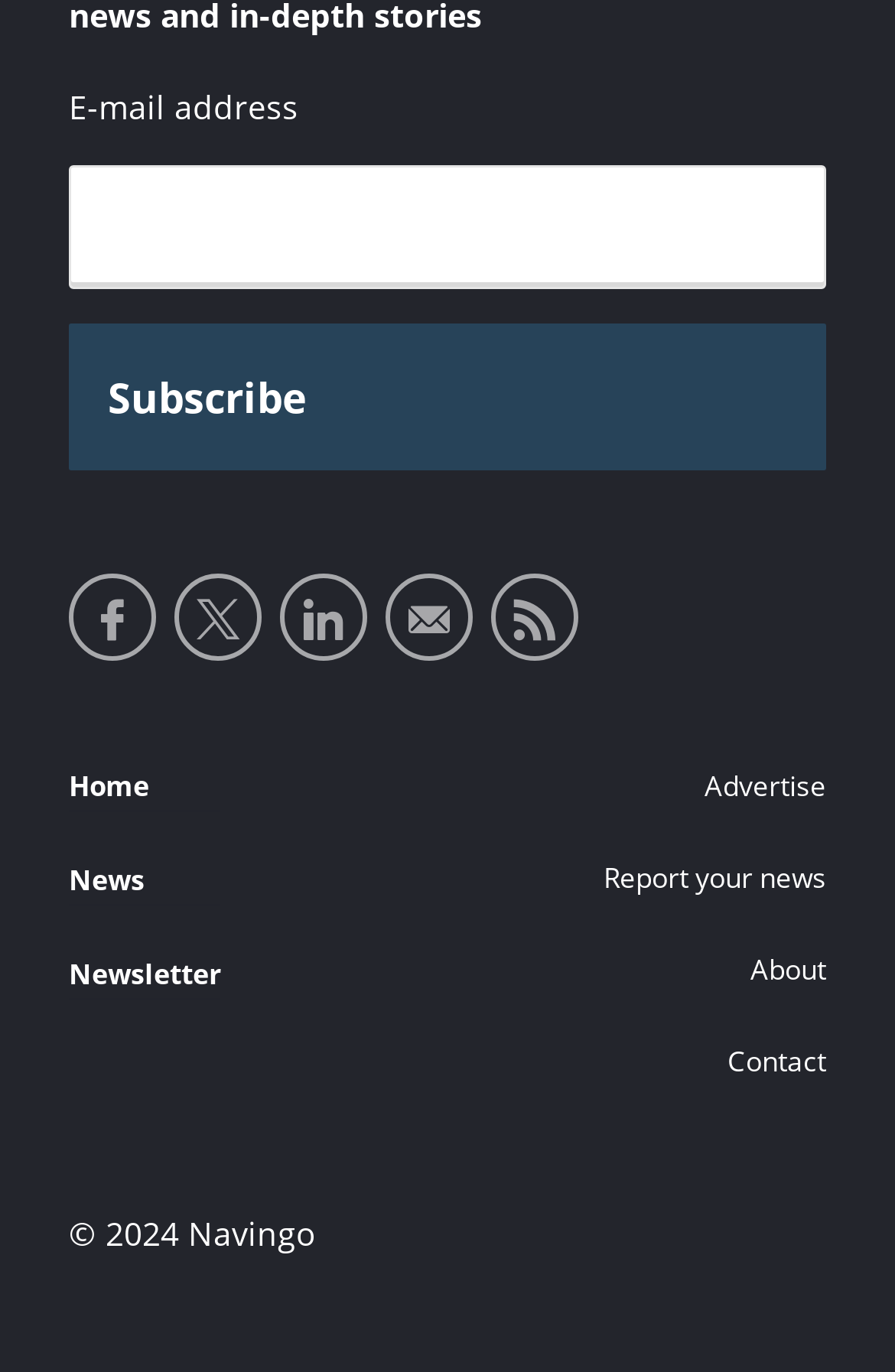Give a one-word or short phrase answer to this question: 
How many social media links are available?

4